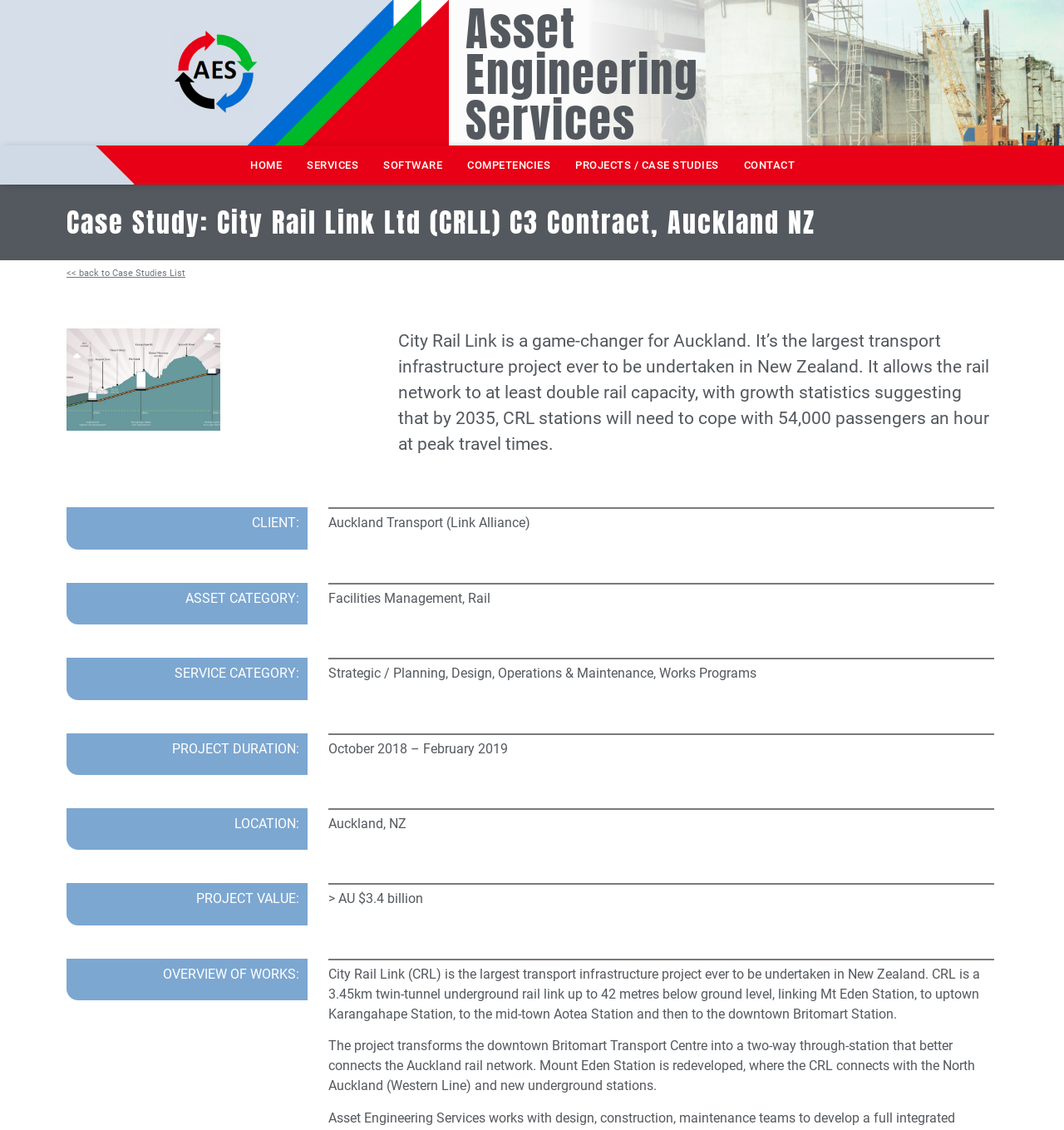What is the location of the City Rail Link project?
Based on the visual, give a brief answer using one word or a short phrase.

Auckland, NZ